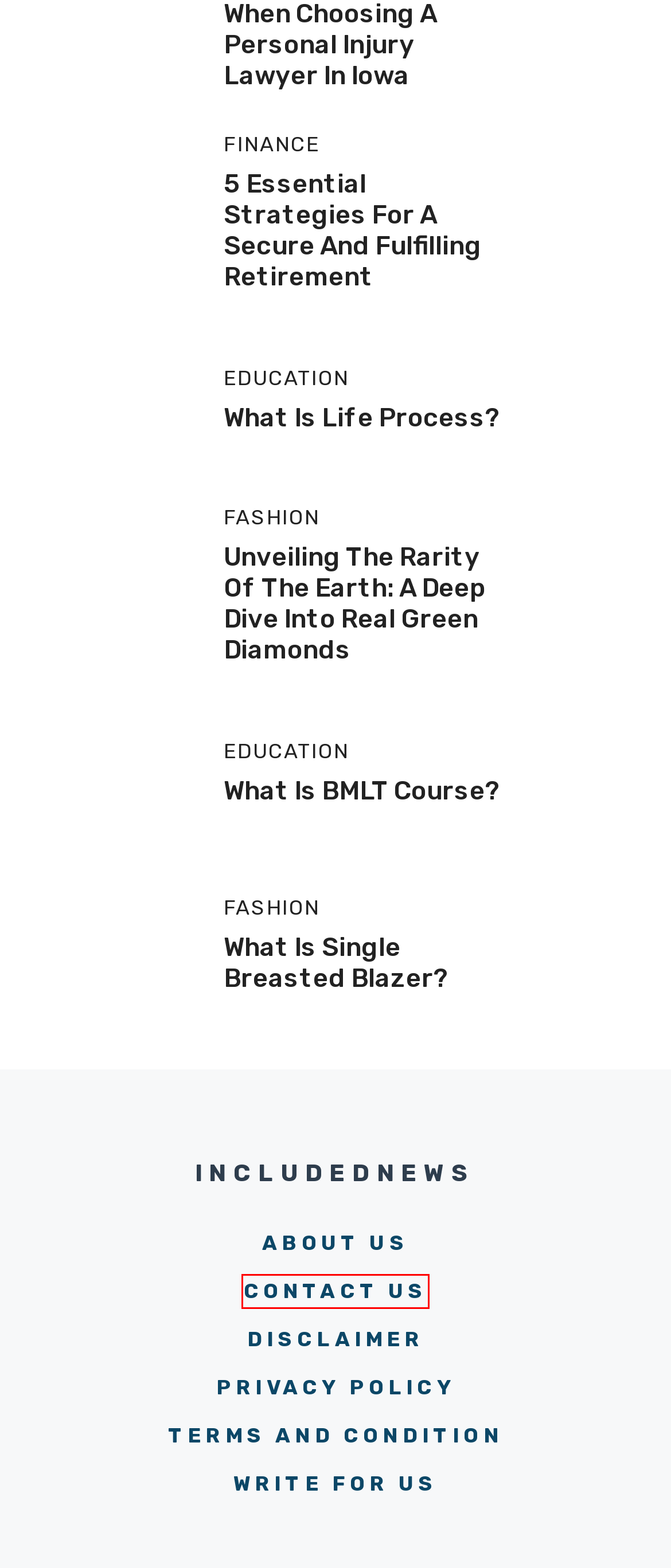Analyze the screenshot of a webpage that features a red rectangle bounding box. Pick the webpage description that best matches the new webpage you would see after clicking on the element within the red bounding box. Here are the candidates:
A. What Is Life Process? - IncludedNews
B. Unveiling the Rarity of the Earth: A Deep Dive into Real Green Diamonds - IncludedNews
C. What Is Single Breasted Blazer? - IncludedNews
D. What Is BMLT Course? - IncludedNews
E. Contact us - IncludedNews
F. 5 Essential Strategies for a Secure and Fulfilling Retirement - IncludedNews
G. Terms and Conditions - IncludedNews
H. Disclaimer - IncludedNews

E